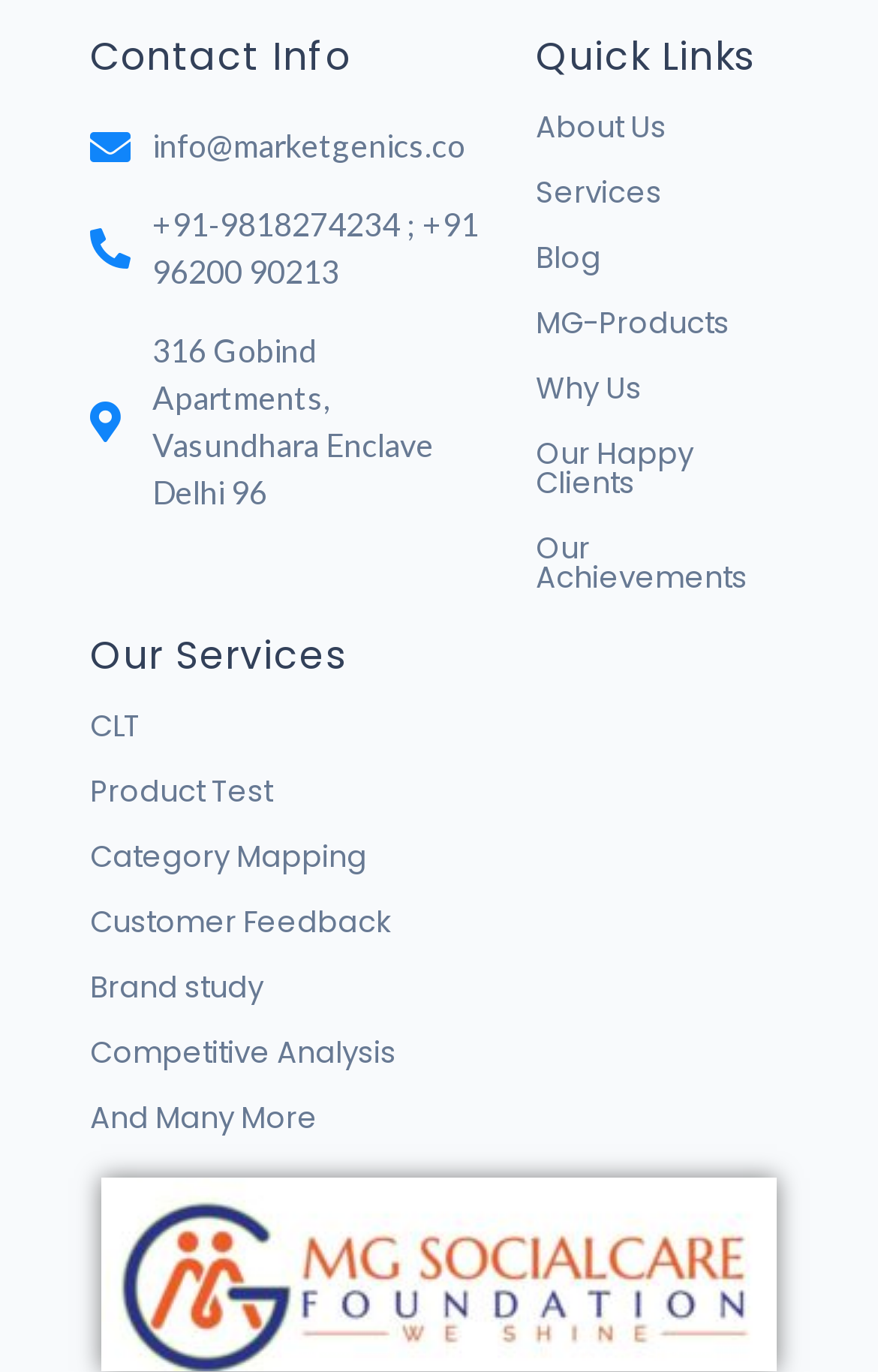What is the address of the company?
Using the information from the image, provide a comprehensive answer to the question.

The company's address can be found in the 'Contact Info' section, which is located at the top left of the webpage. The address is '316 Gobind Apartments, Vasundhara Enclave, Delhi 96'.